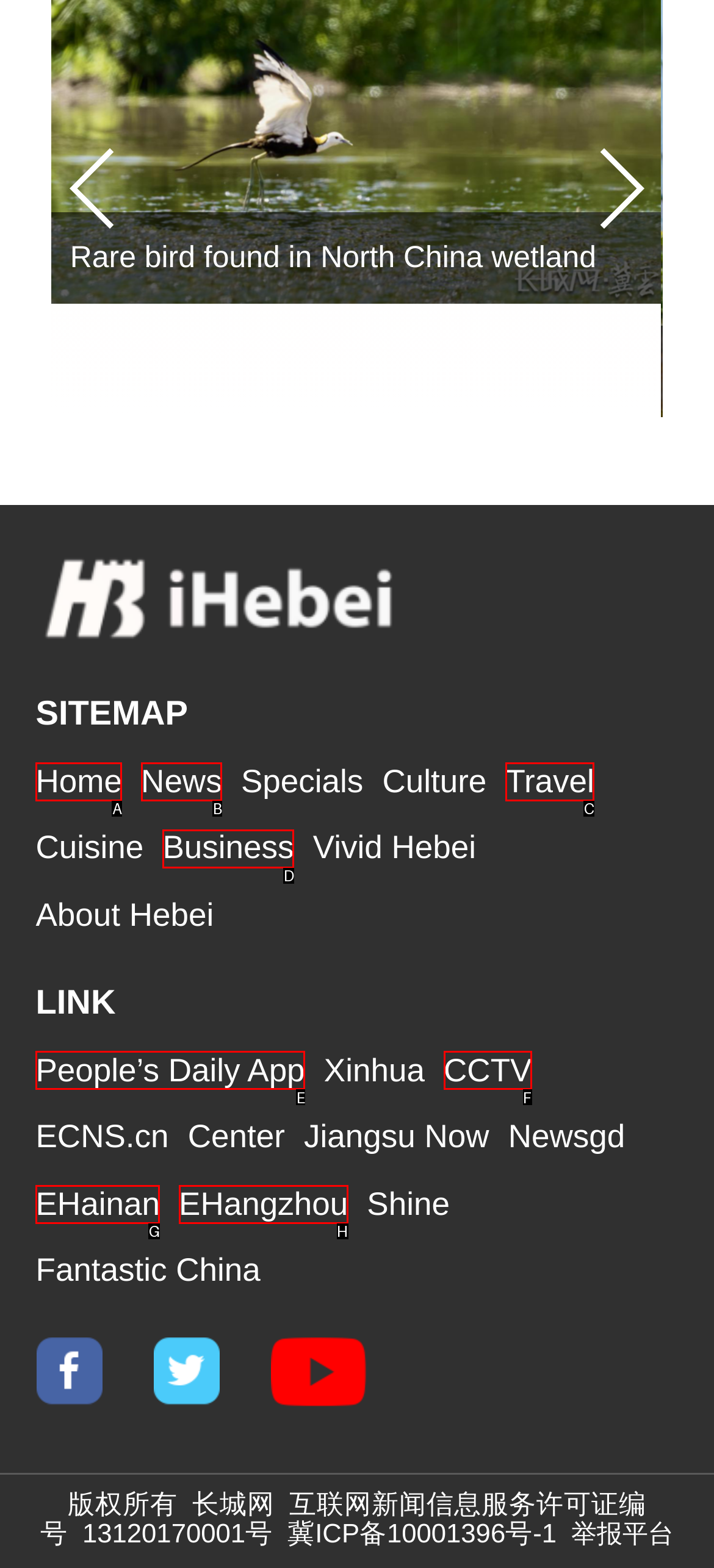Select the appropriate option that fits: People’s Daily App
Reply with the letter of the correct choice.

E